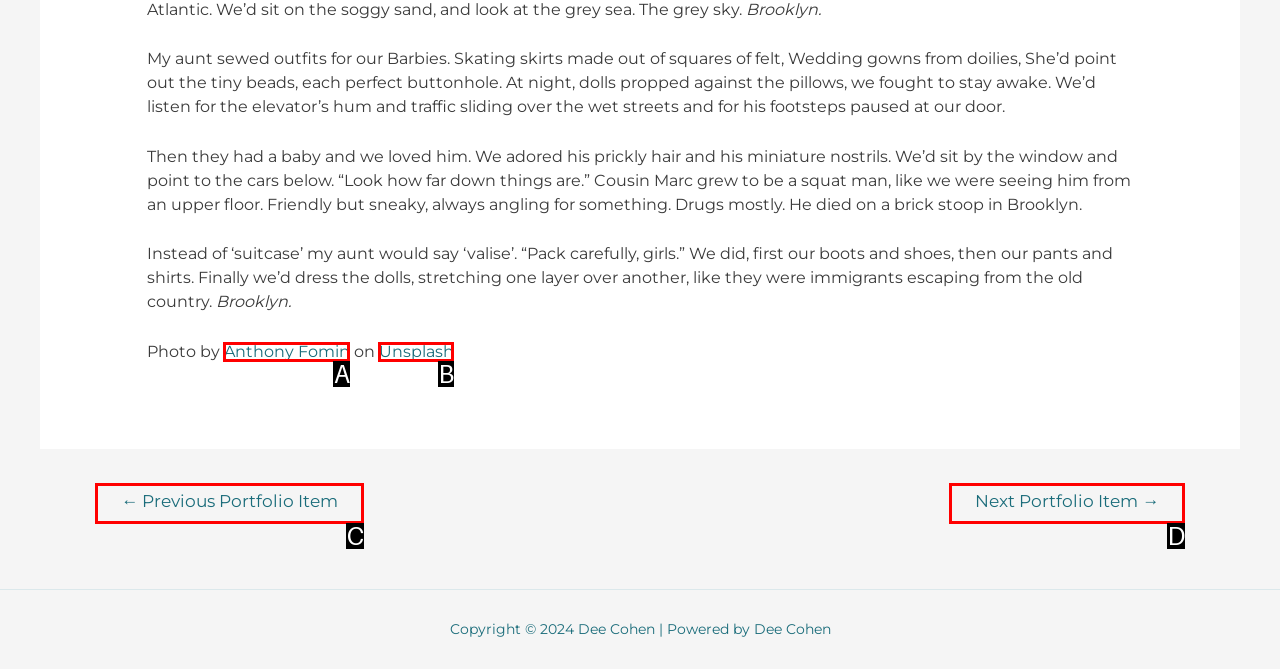Given the description: Unsplash, select the HTML element that matches it best. Reply with the letter of the chosen option directly.

B